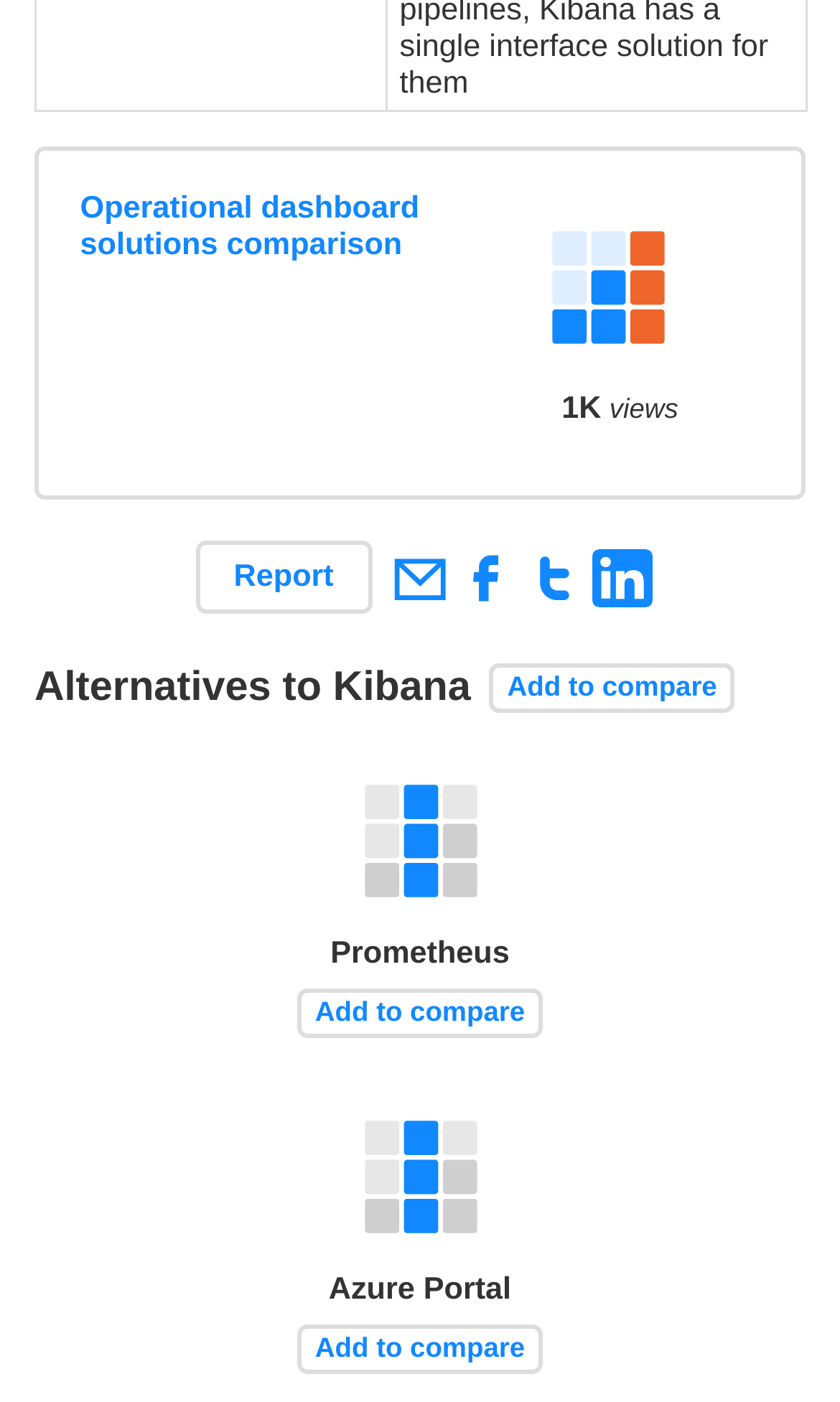Point out the bounding box coordinates of the section to click in order to follow this instruction: "Report".

[0.232, 0.386, 0.443, 0.438]